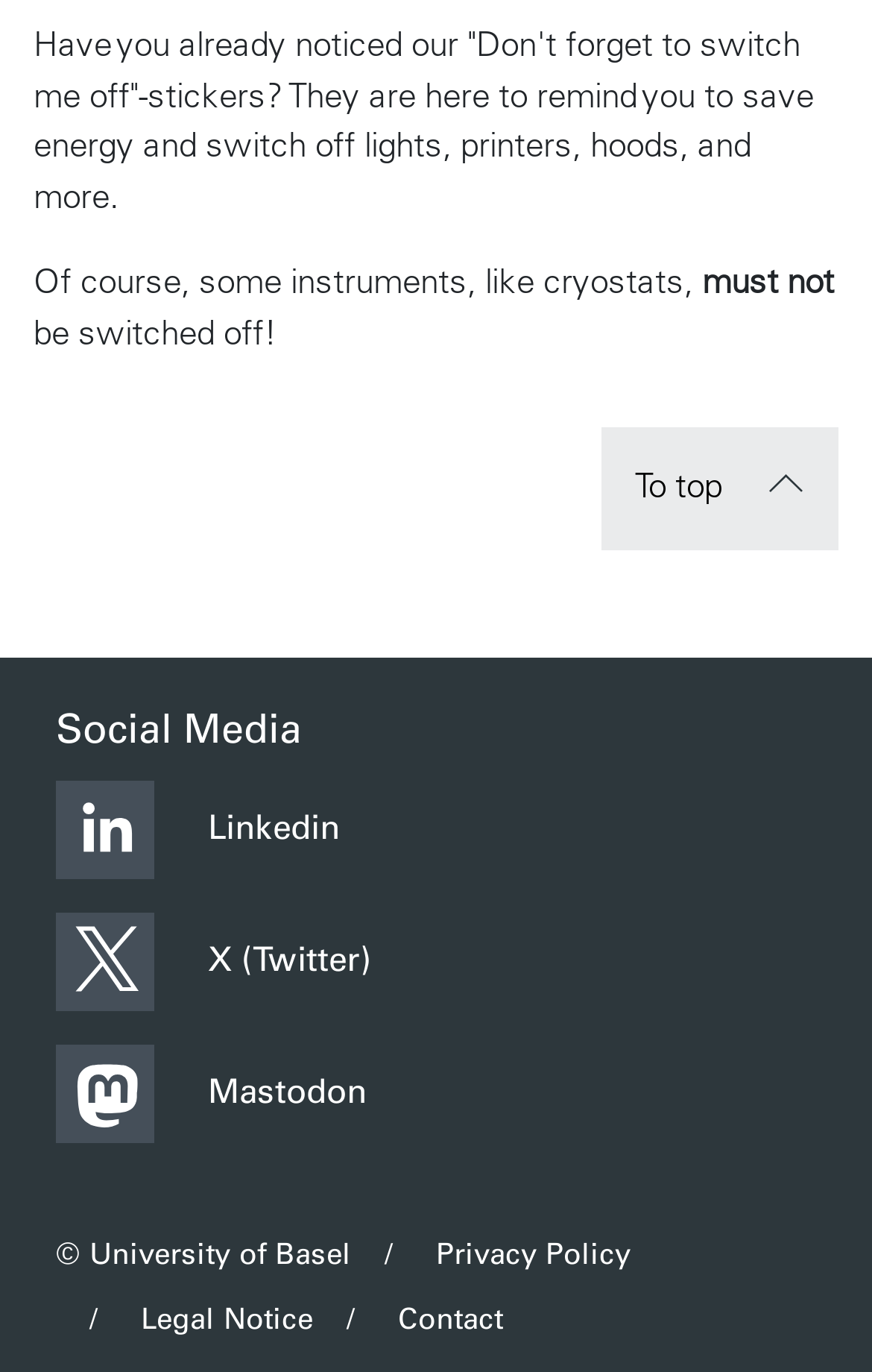Please determine the bounding box coordinates of the element to click in order to execute the following instruction: "Go to Mastodon". The coordinates should be four float numbers between 0 and 1, specified as [left, top, right, bottom].

[0.051, 0.762, 0.949, 0.834]